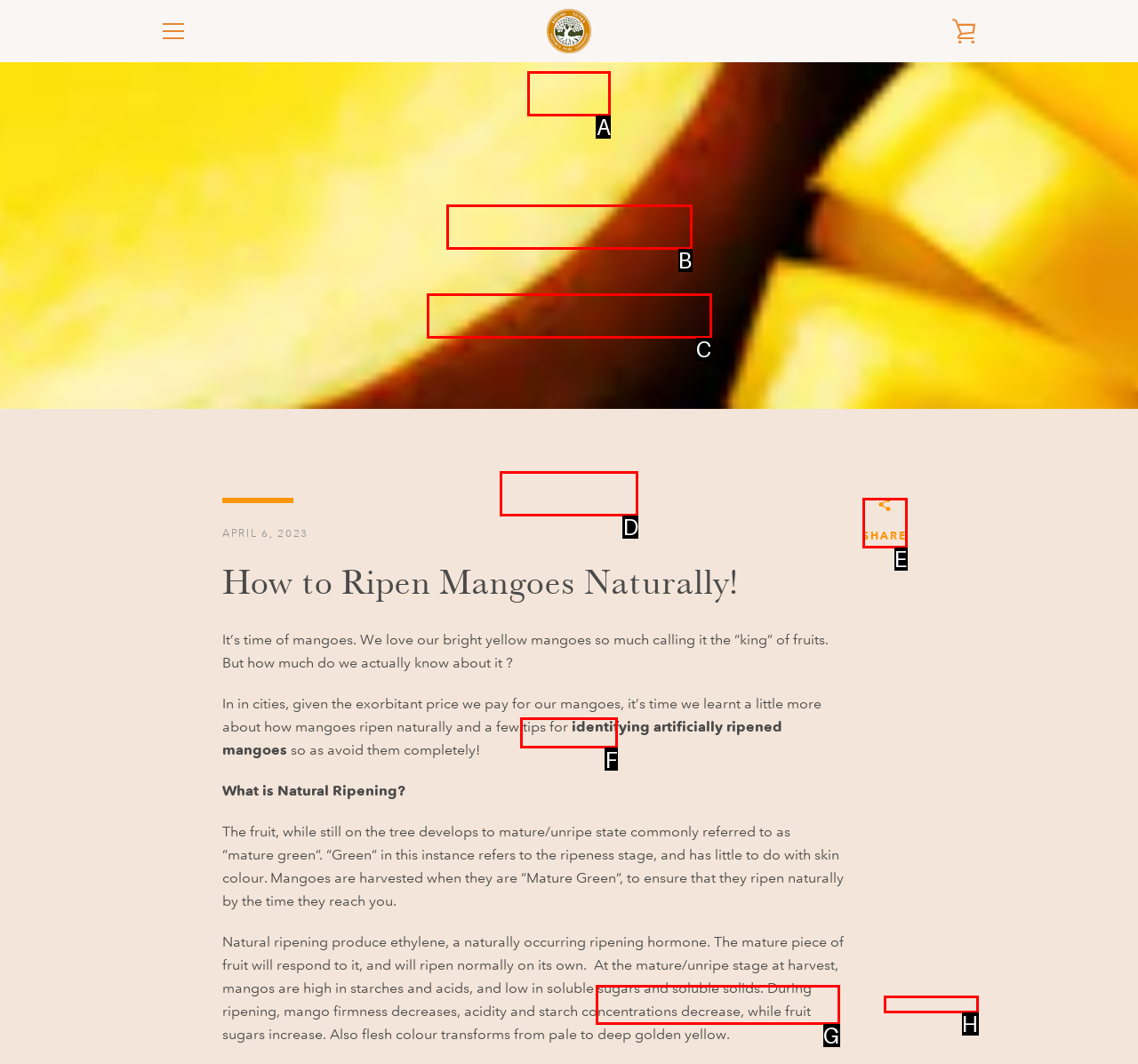Find the option you need to click to complete the following instruction: Click the SHARE button
Answer with the corresponding letter from the choices given directly.

E